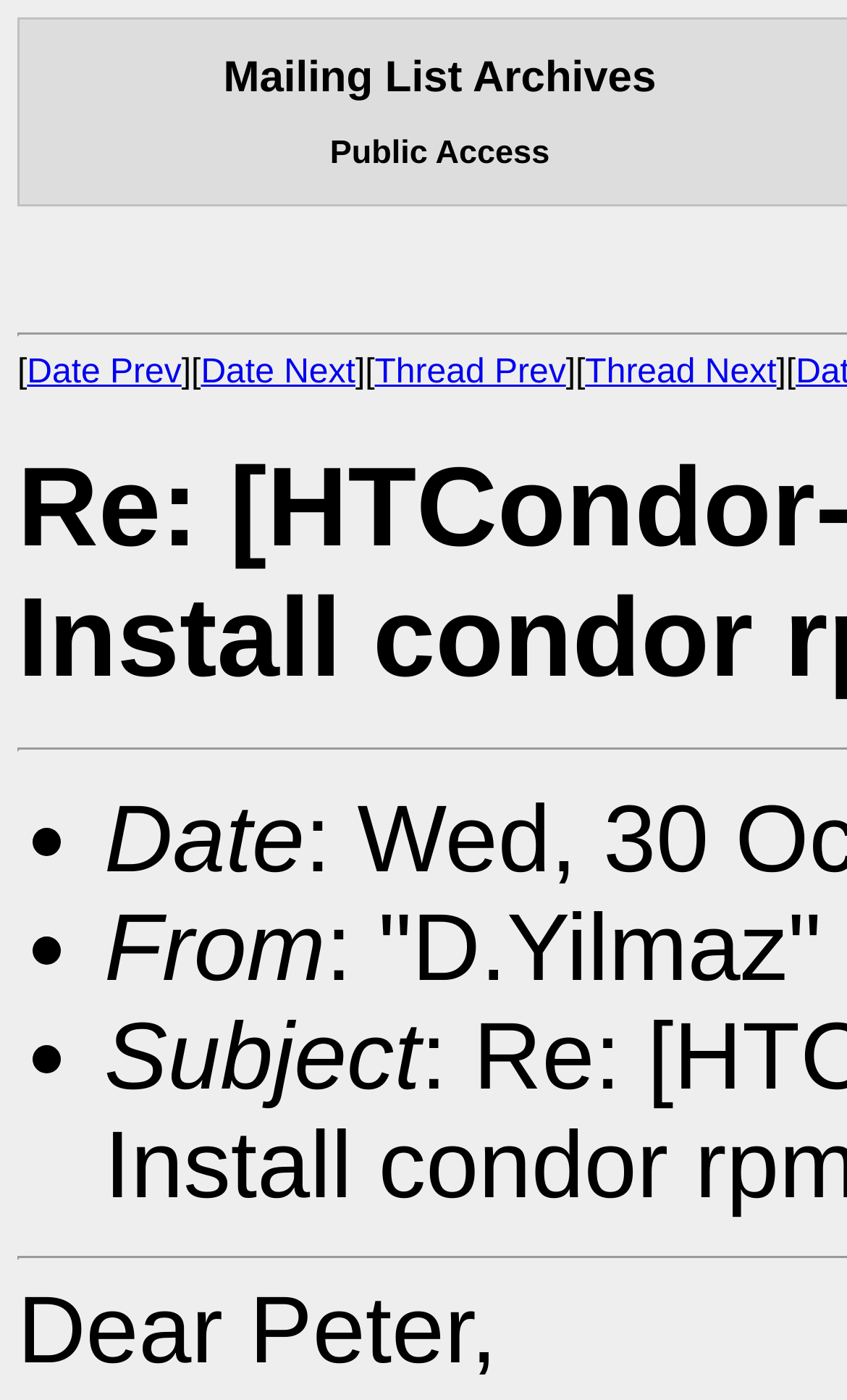Use a single word or phrase to answer this question: 
How many list markers are there on the webpage?

3